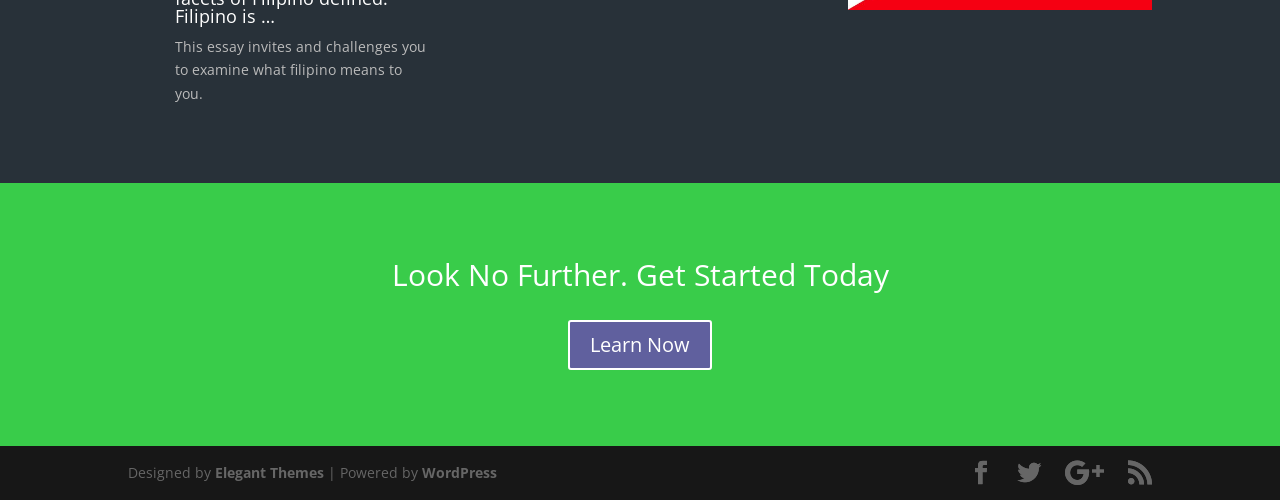Based on the element description "Elegant Themes", predict the bounding box coordinates of the UI element.

[0.168, 0.927, 0.253, 0.965]